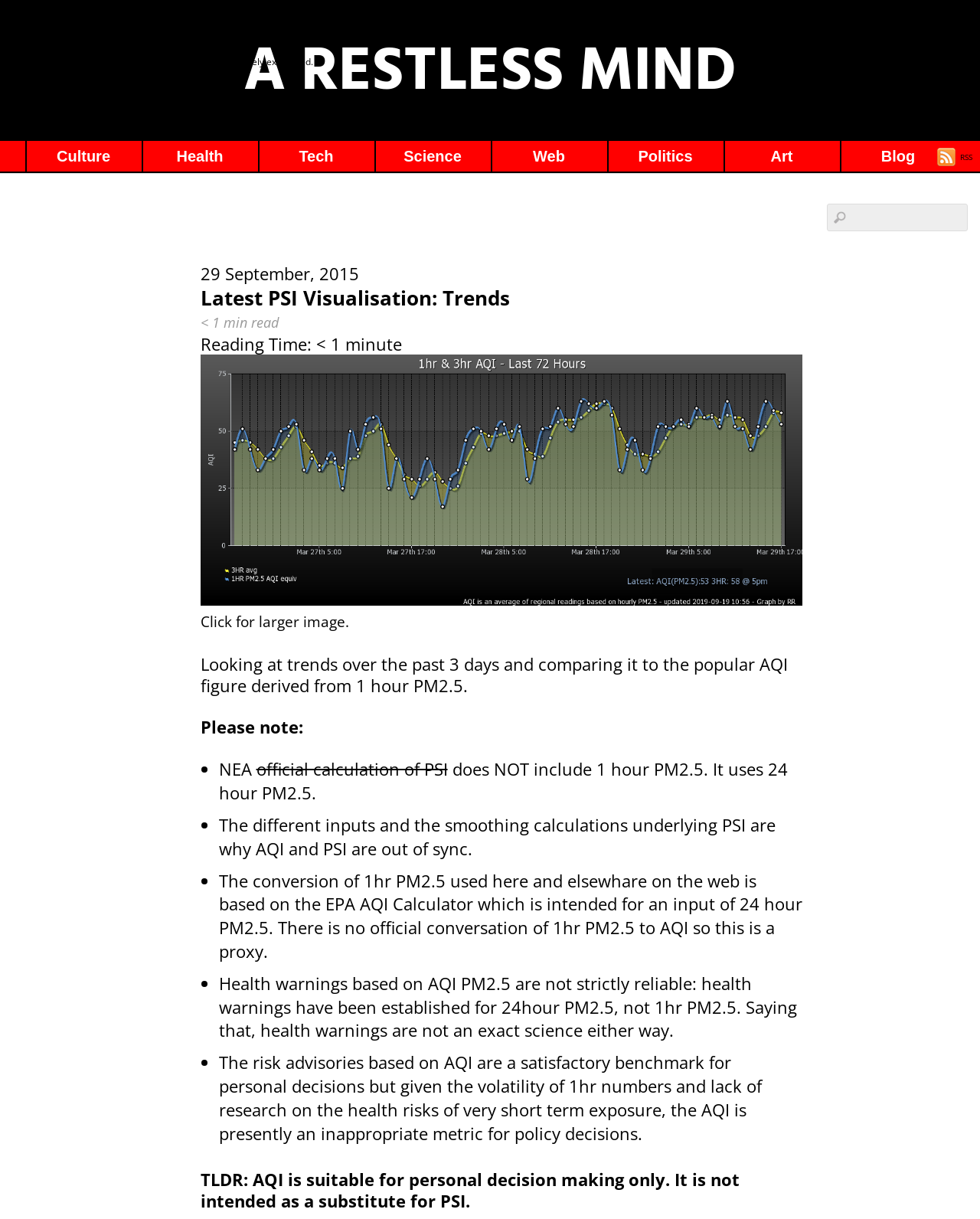Please locate the bounding box coordinates of the element that needs to be clicked to achieve the following instruction: "Click the main logo". The coordinates should be four float numbers between 0 and 1, i.e., [left, top, right, bottom].

None